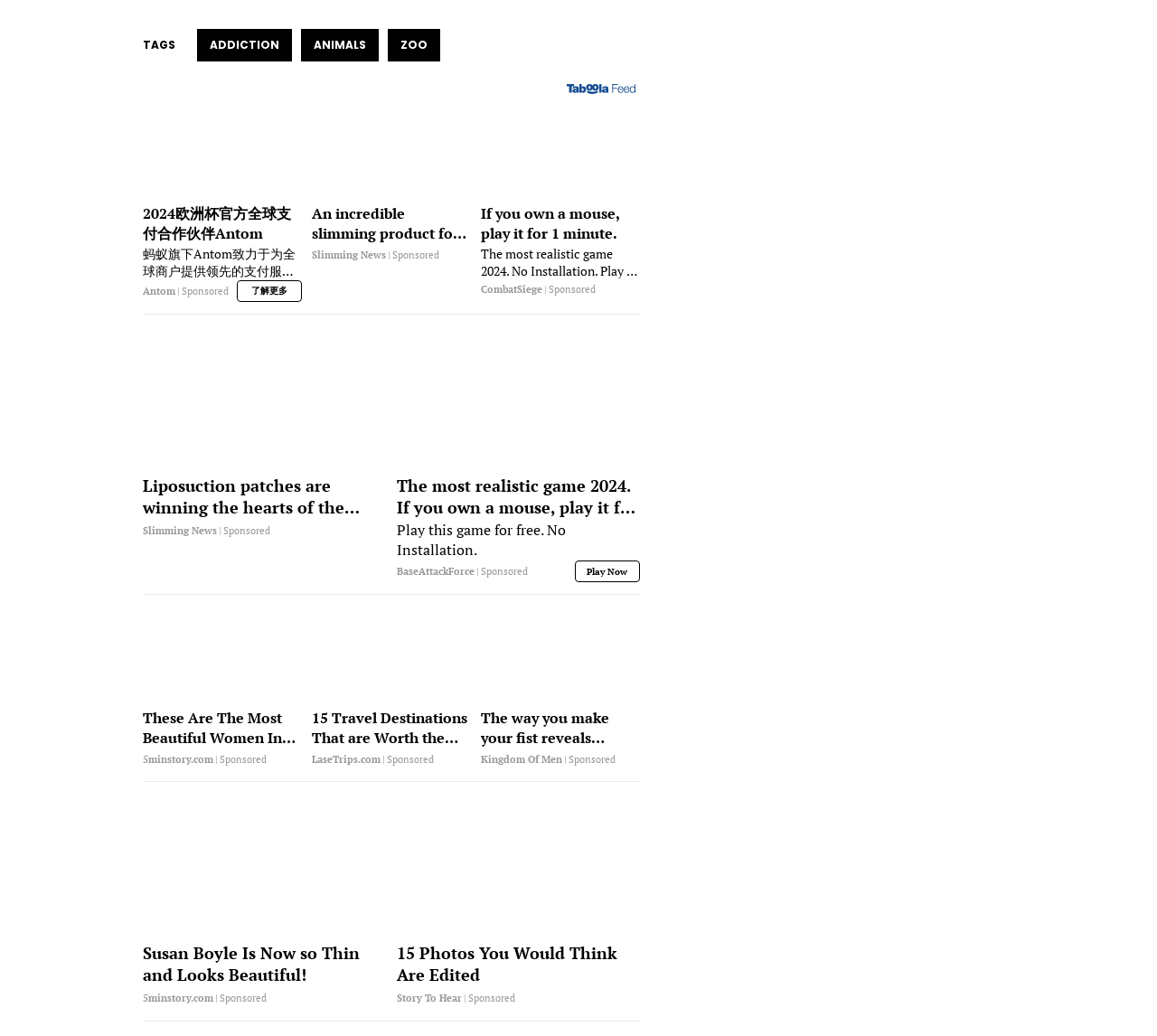Find and specify the bounding box coordinates that correspond to the clickable region for the instruction: "Click the 'Play Now' button".

[0.497, 0.541, 0.553, 0.562]